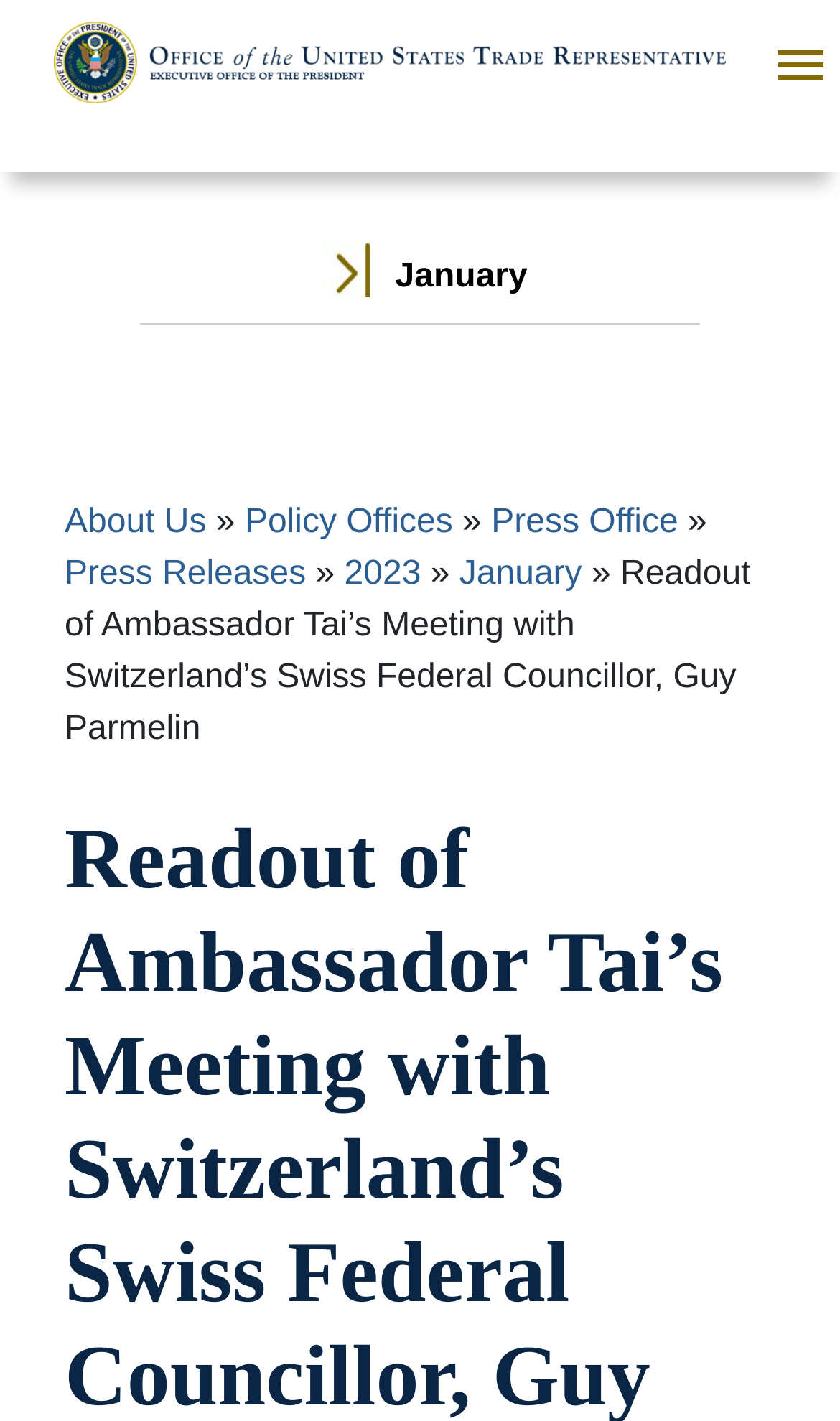What is the name of the Swiss Federal Councillor mentioned?
Refer to the image and provide a concise answer in one word or phrase.

Guy Parmelin